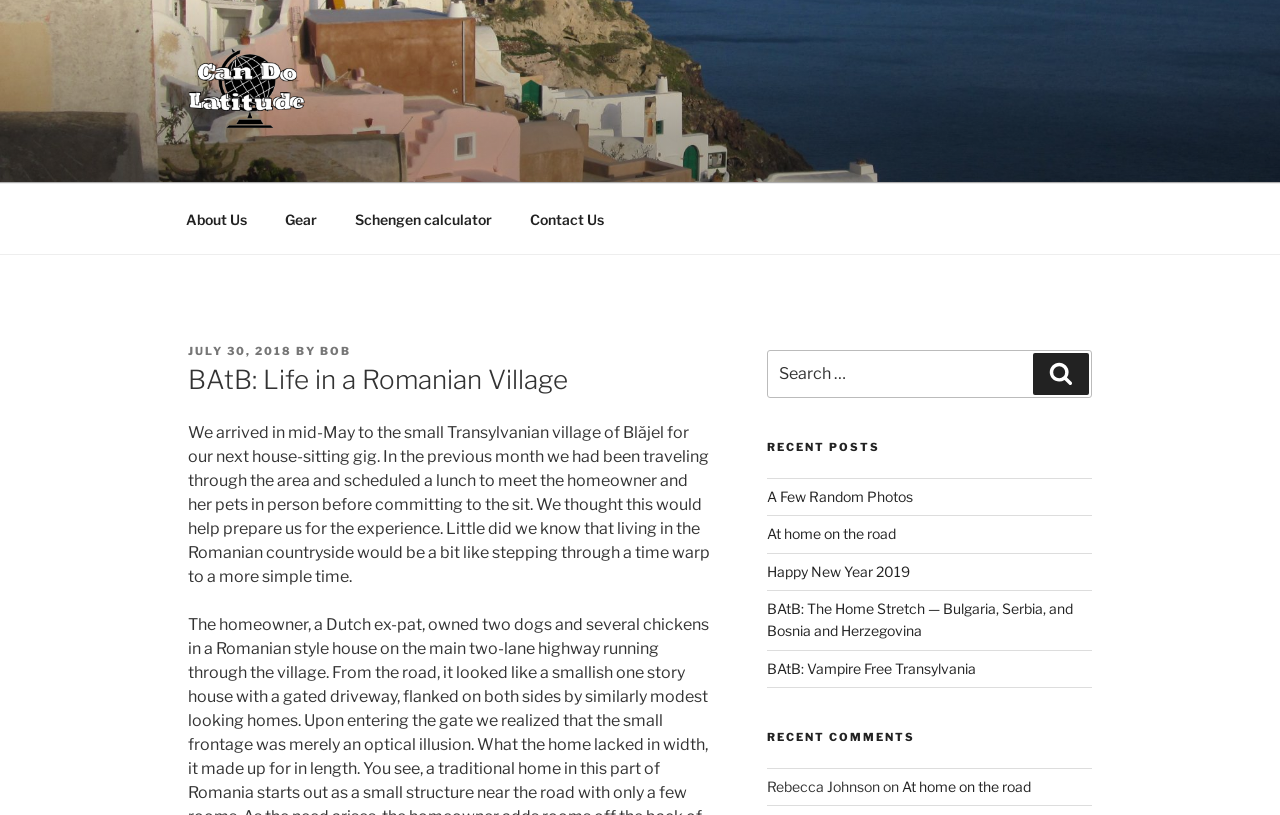Examine the image and give a thorough answer to the following question:
Who is the author of the article?

I found the answer by looking at the header section of the article, where it says 'POSTED ON JULY 30, 2018 BY BOB'.